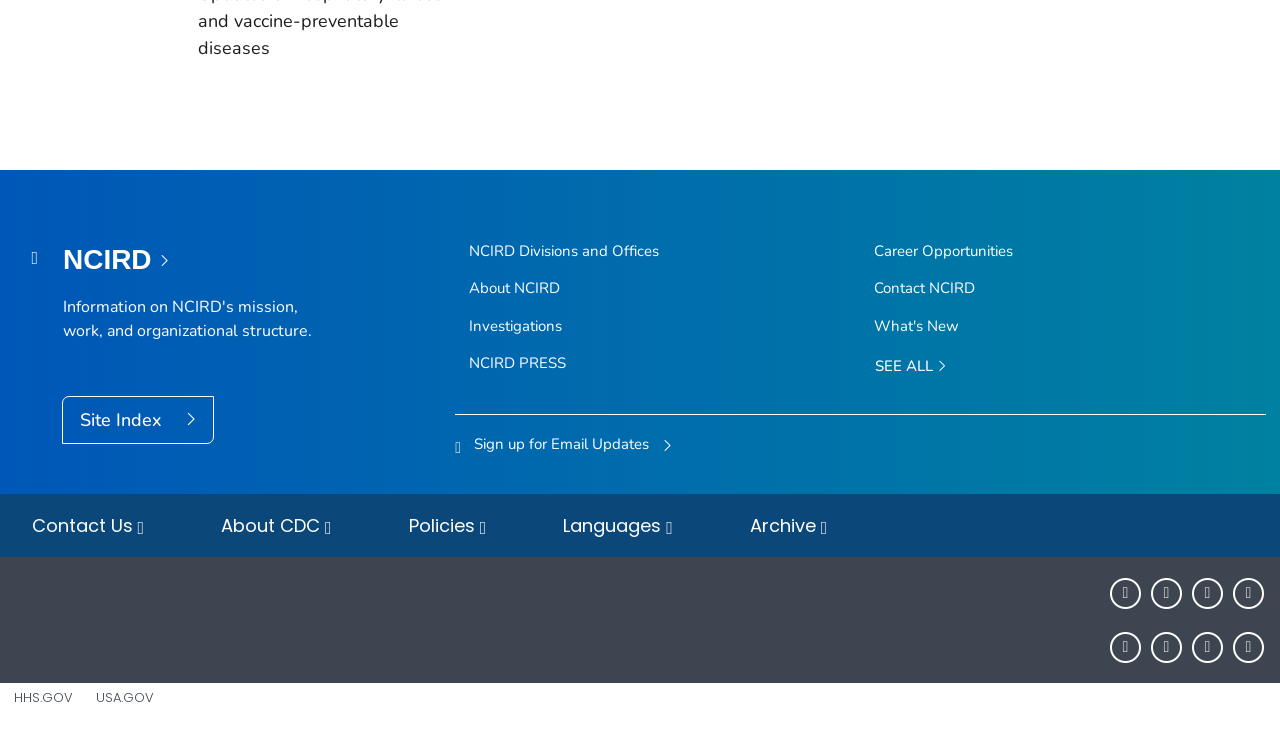Please find the bounding box for the UI component described as follows: "Tips & Tricks".

None